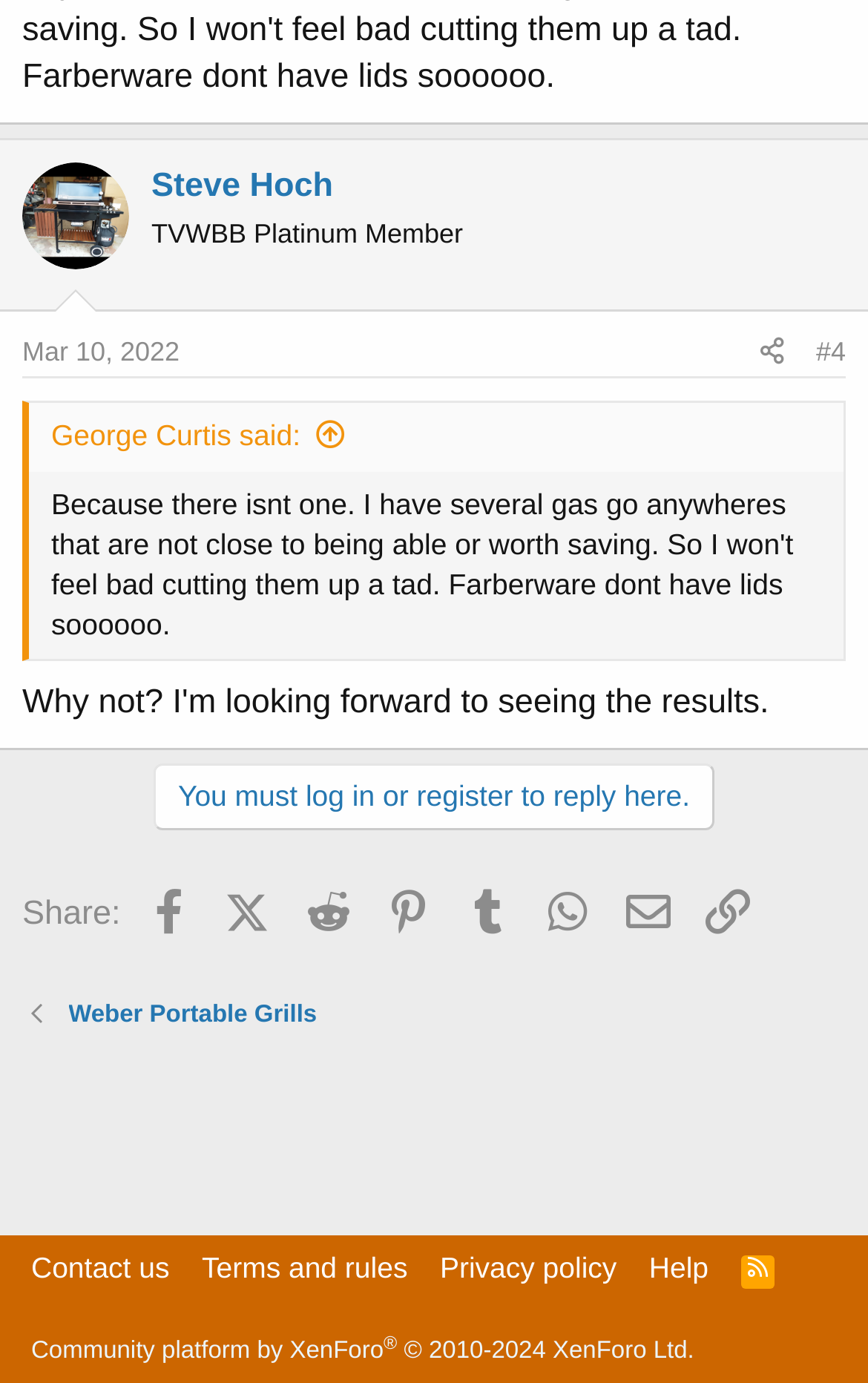Using floating point numbers between 0 and 1, provide the bounding box coordinates in the format (top-left x, top-left y, bottom-right x, bottom-right y). Locate the UI element described here: Help

[0.737, 0.902, 0.827, 0.933]